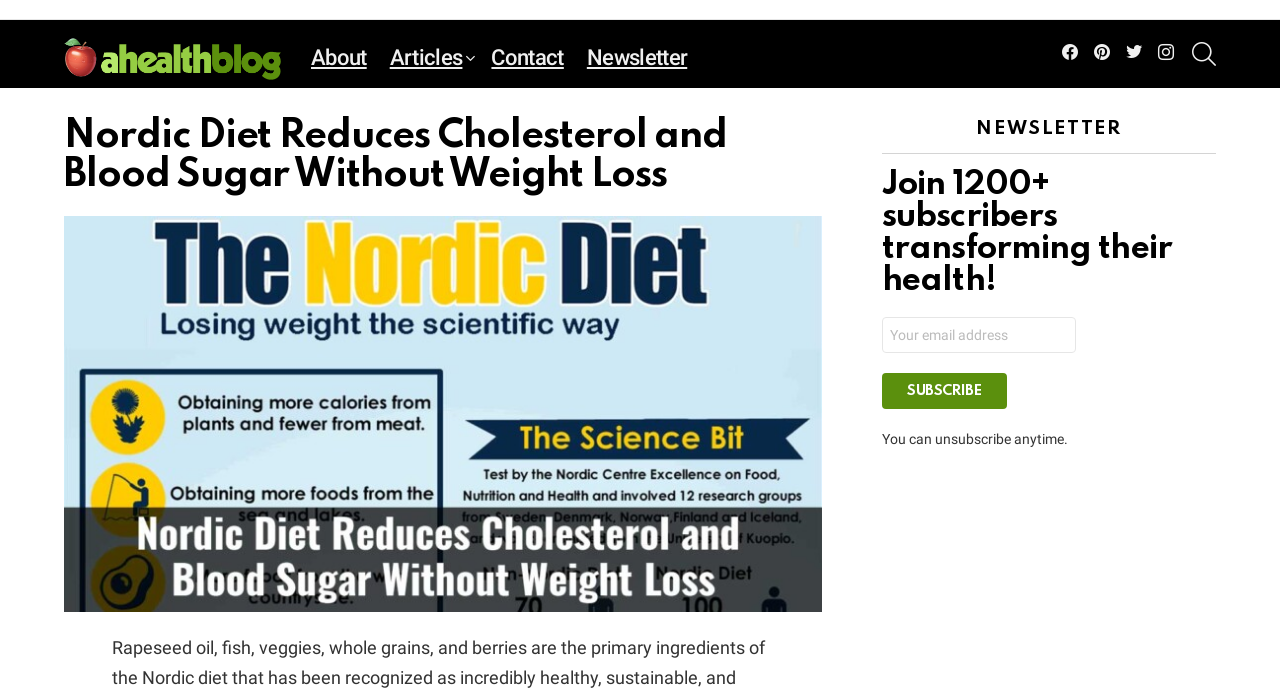Answer the question using only a single word or phrase: 
What is the name of the blog?

AHealthBlog